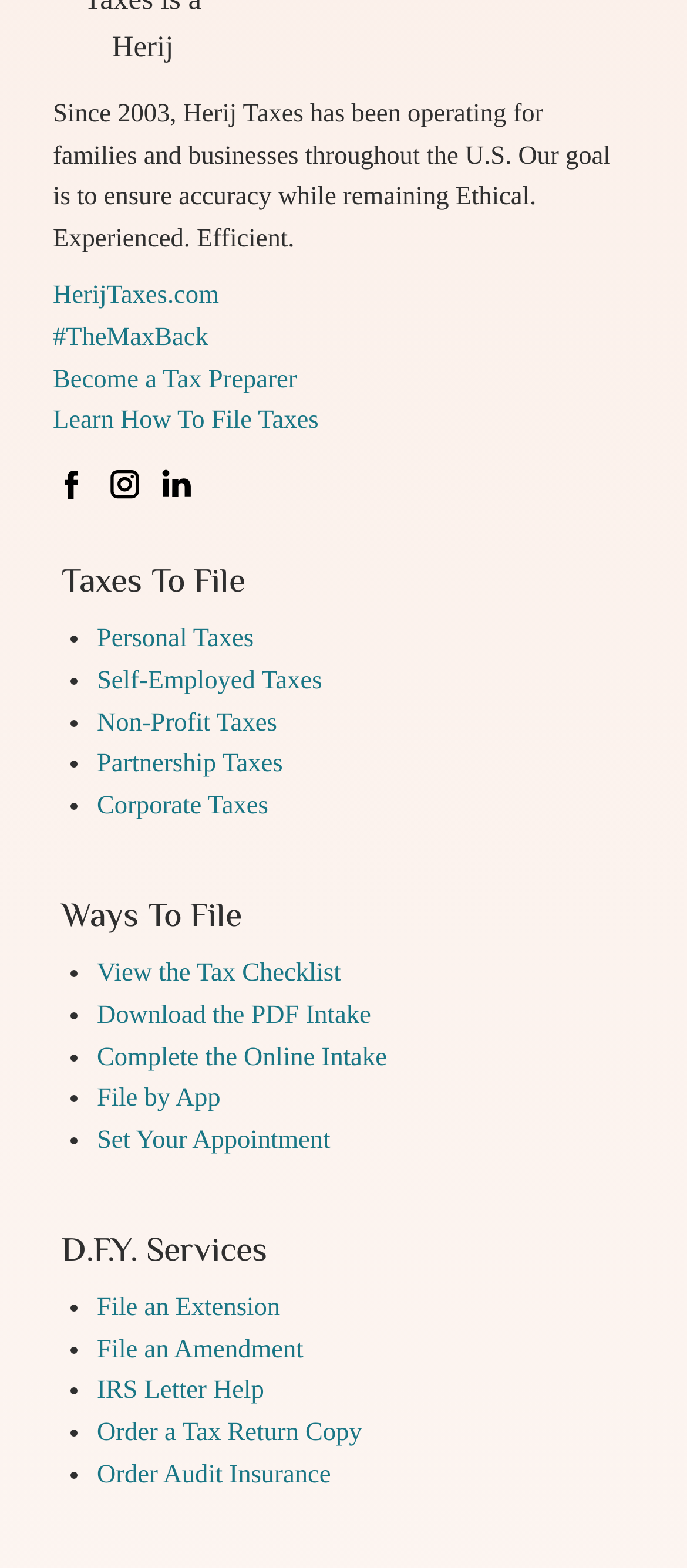Please identify the bounding box coordinates of the area I need to click to accomplish the following instruction: "Learn How To File Taxes".

[0.077, 0.26, 0.464, 0.278]